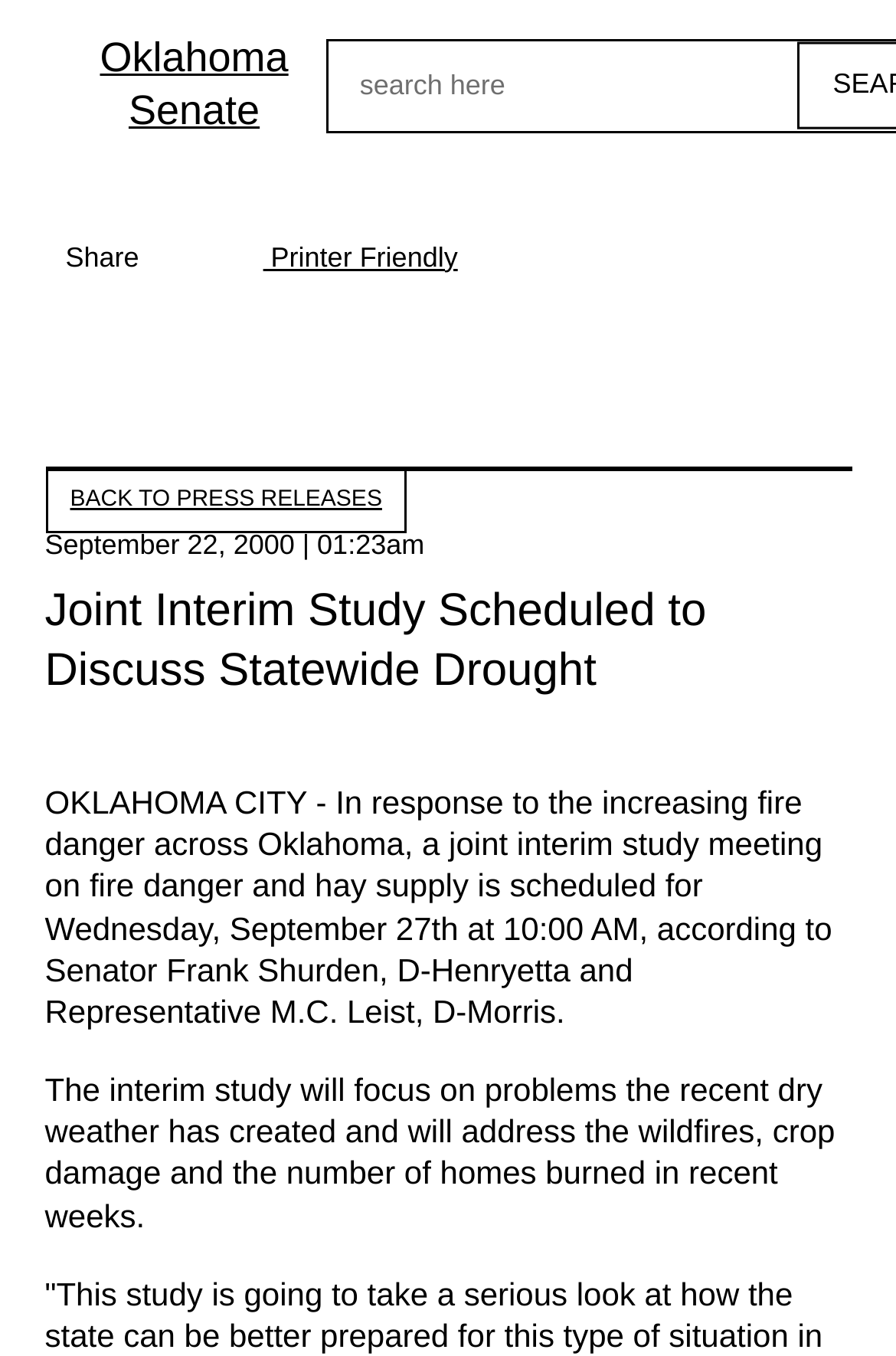Identify the bounding box coordinates for the UI element described as: "BUY FROM". The coordinates should be provided as four floats between 0 and 1: [left, top, right, bottom].

None